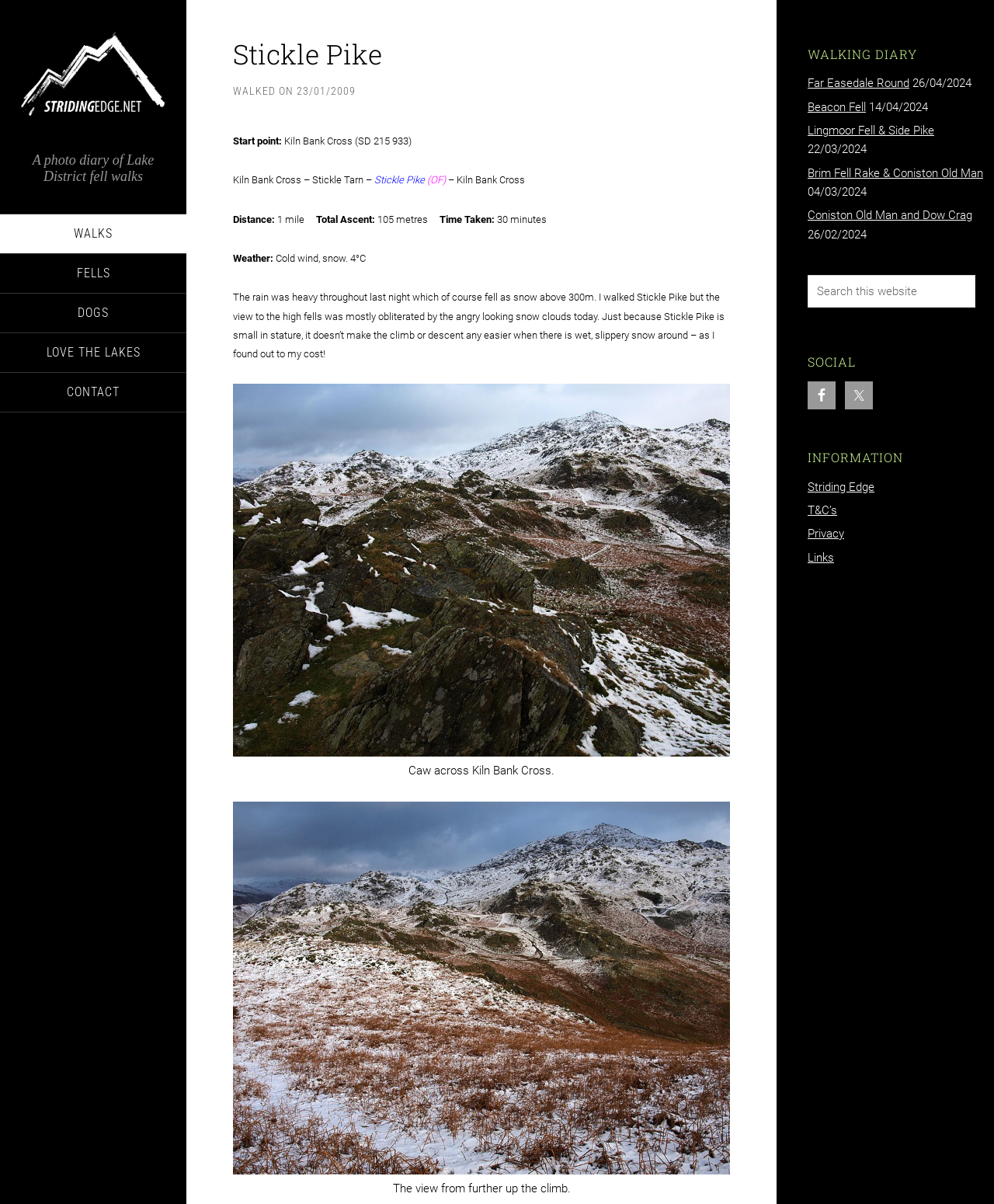Identify the bounding box coordinates for the element you need to click to achieve the following task: "View the photo '23.01.09-009'". Provide the bounding box coordinates as four float numbers between 0 and 1, in the form [left, top, right, bottom].

[0.234, 0.619, 0.734, 0.631]